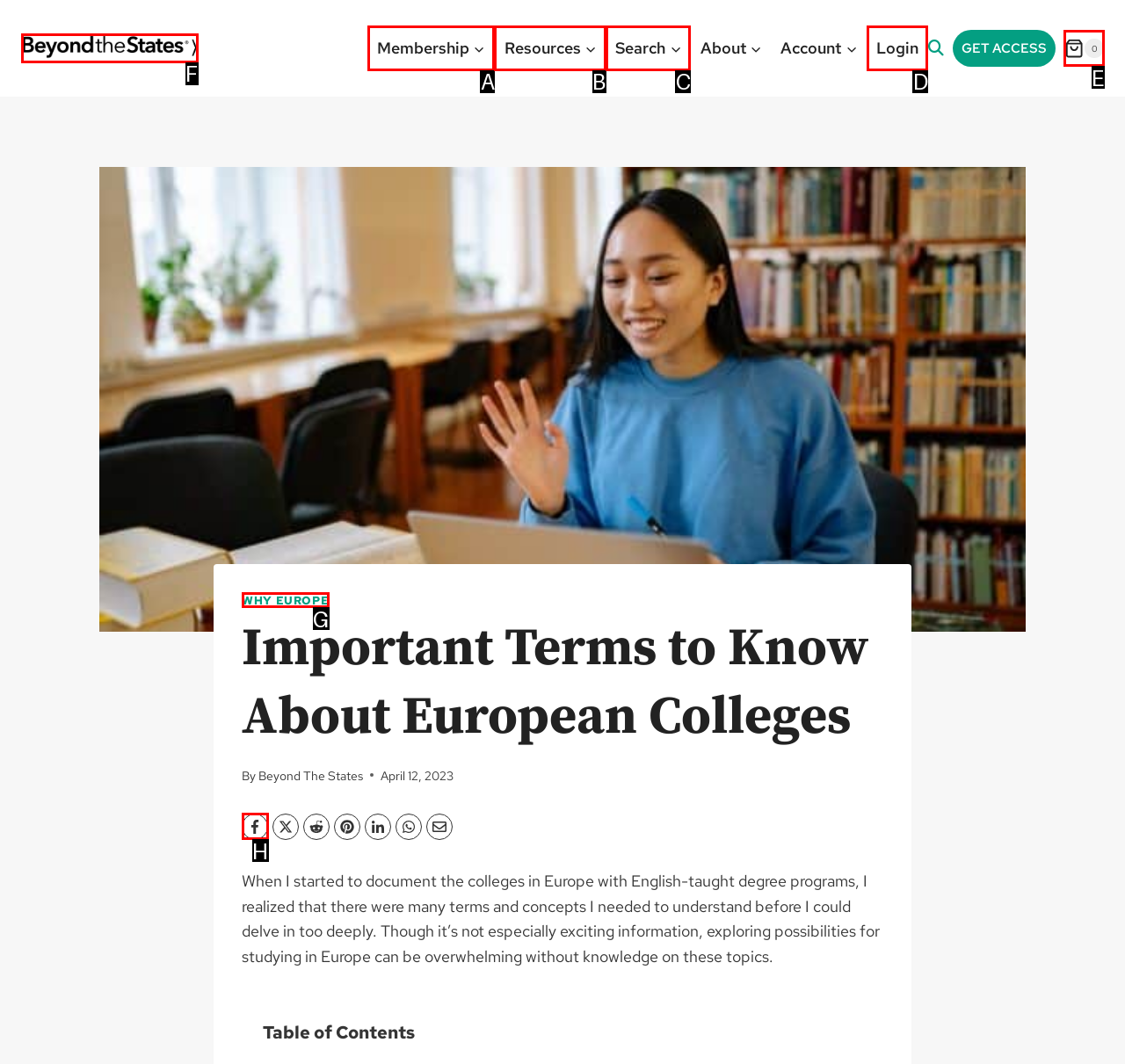Identify the matching UI element based on the description: ResourcesExpand
Reply with the letter from the available choices.

B